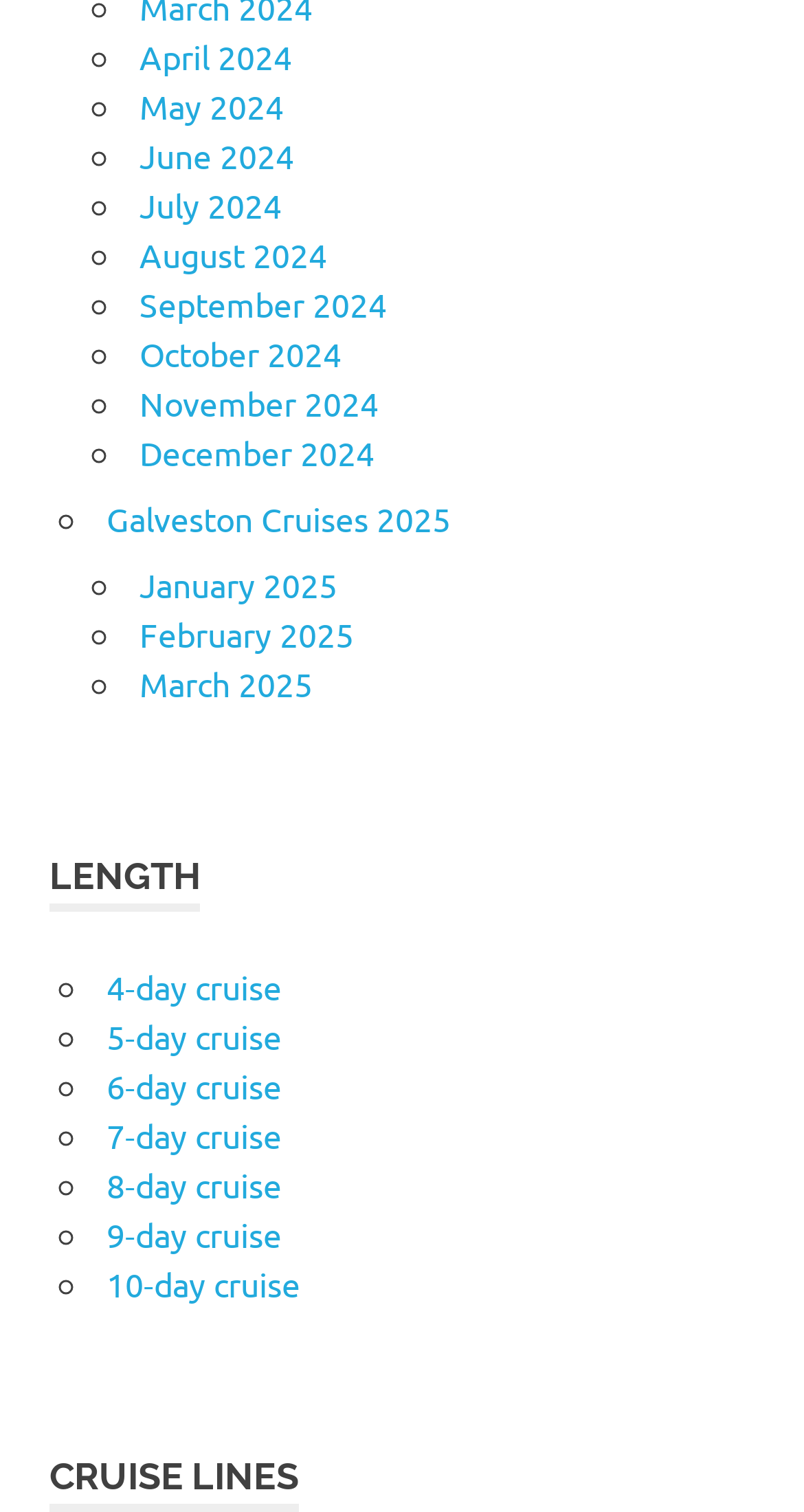Please mark the clickable region by giving the bounding box coordinates needed to complete this instruction: "Send an inquiry".

None